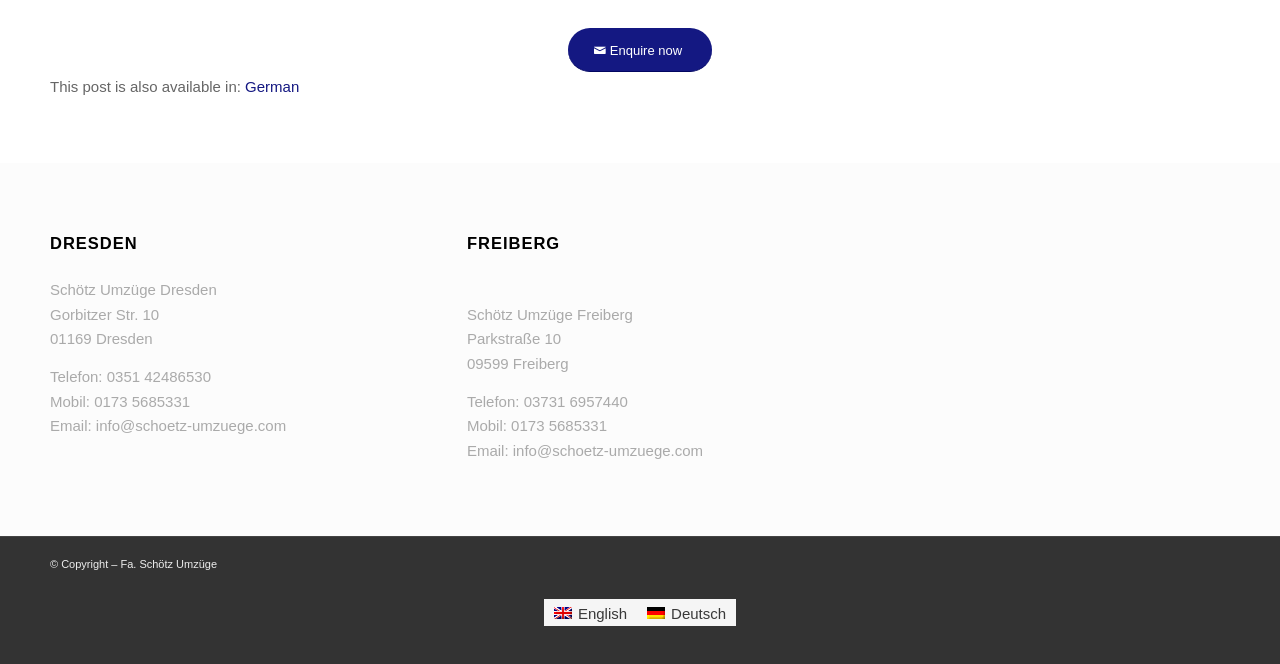What is the email address of Schötz Umzüge?
Look at the image and answer with only one word or phrase.

info@schoetz-umzuege.com